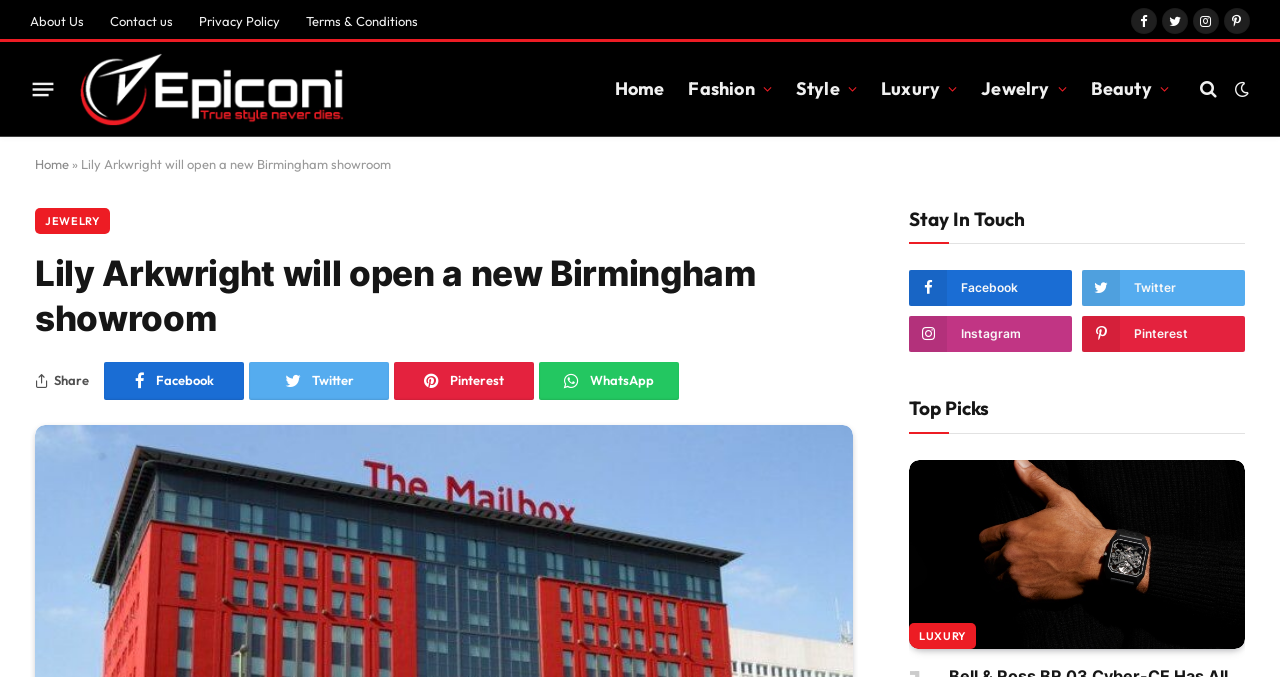Explain in detail what you observe on this webpage.

The webpage is about Lily Arkwright, a retailer, and its expansion plans, specifically the opening of a new Birmingham showroom in February 2024. 

At the top left corner, there are four links: "About Us", "Contact us", "Privacy Policy", and "Terms & Conditions". Next to these links, there is a "Menu" button. On the top right corner, there are social media links to Facebook, Twitter, Instagram, and Pinterest. 

Below the social media links, there is a logo of Epiconi, which is a link to the Epiconi website. Underneath the logo, there are six links: "Home", "Fashion", "Style", "Luxury", "Jewelry", and "Beauty". 

The main content of the webpage starts with a heading that reads "Lily Arkwright will open a new Birmingham showroom". Below the heading, there is a link to "JEWELRY" and a static text that says "Share". 

On the right side of the main content, there are four social media links to share the article on Facebook, Twitter, Pinterest, and WhatsApp. 

Further down, there is a section titled "Stay In Touch" with links to Facebook, Twitter, Instagram, and Pinterest. 

The webpage also features a section titled "Top Picks" with two links: "Bell & Ross BR 03 Cyber-CE Has All The Right Angles" and "LUXURY".